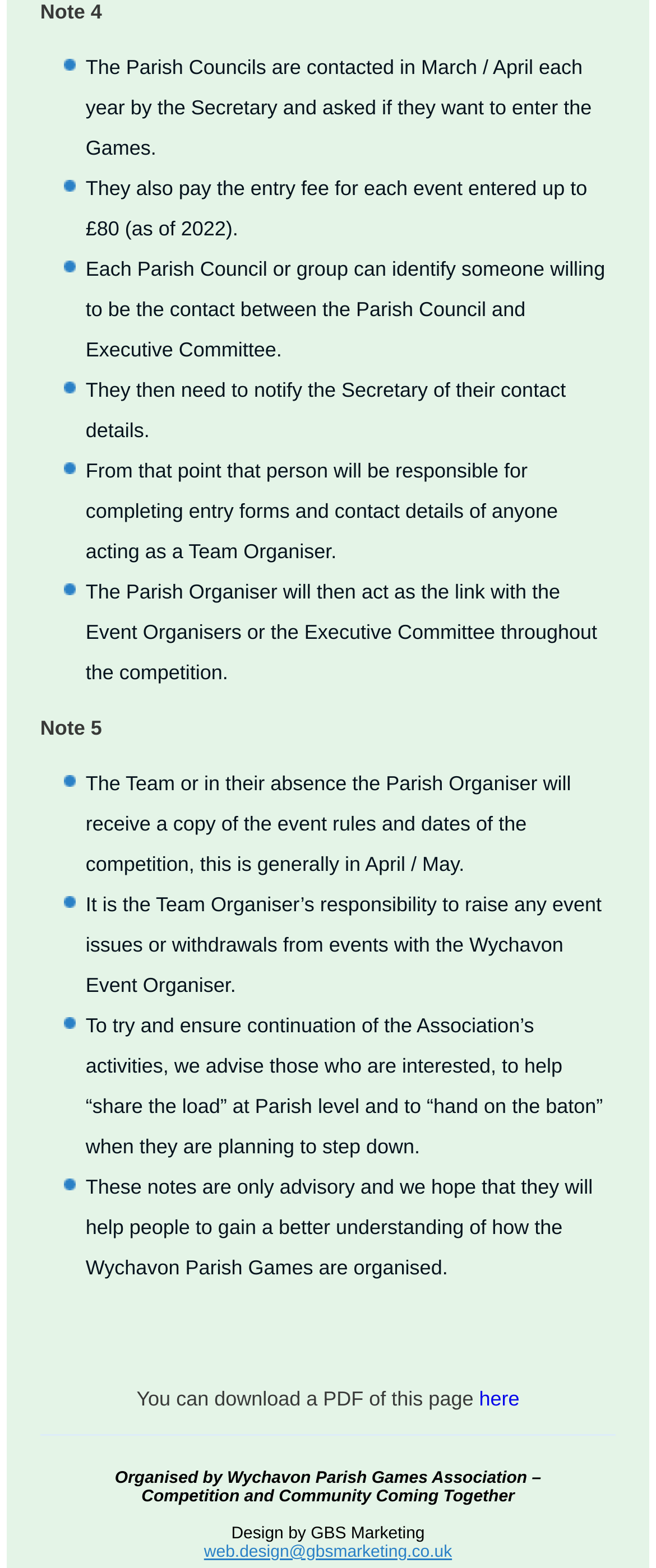Answer this question using a single word or a brief phrase:
What can be downloaded from the webpage?

PDF of this page